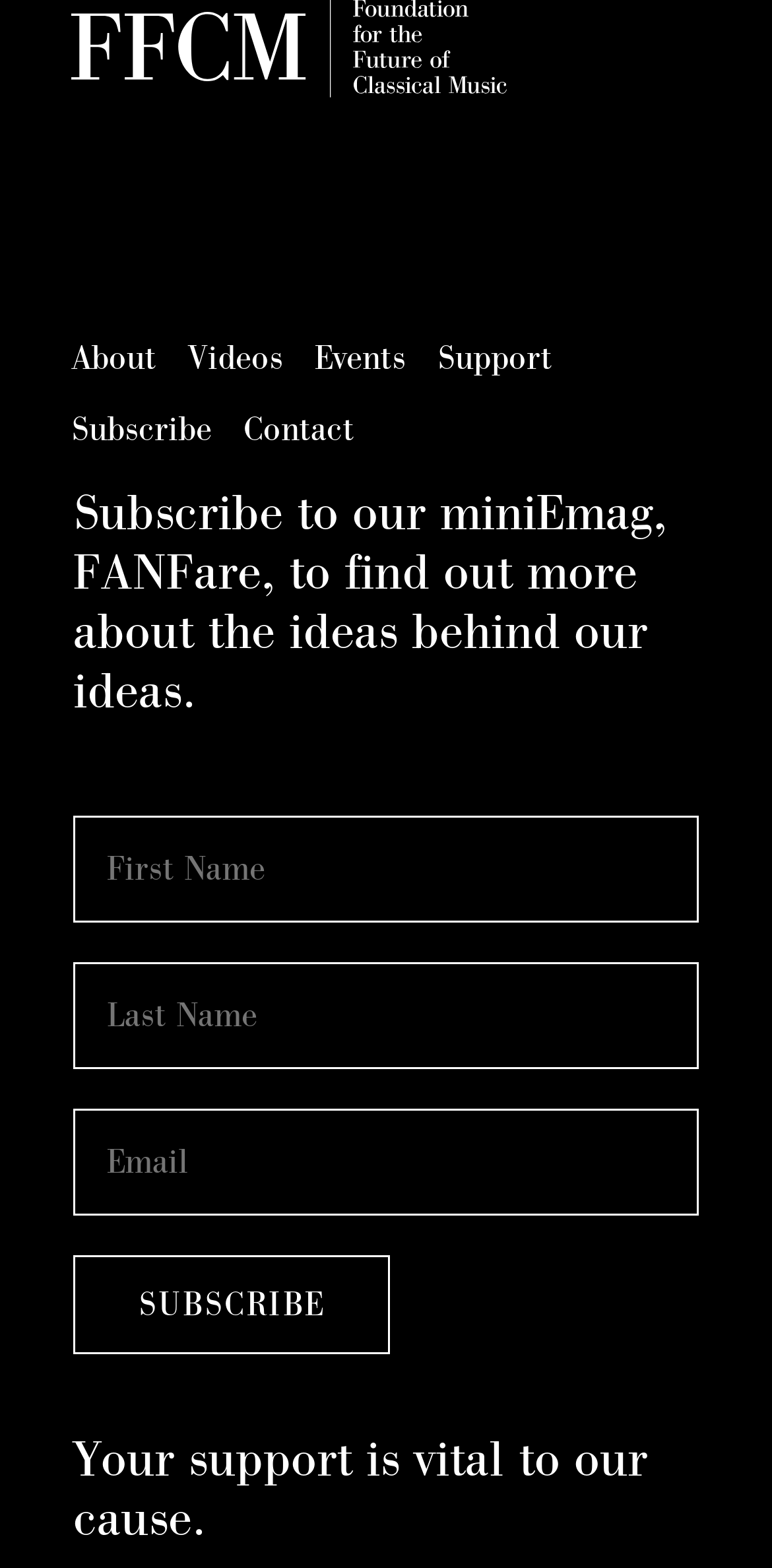Please determine the bounding box coordinates for the element with the description: "Subscribe".

[0.092, 0.261, 0.274, 0.286]